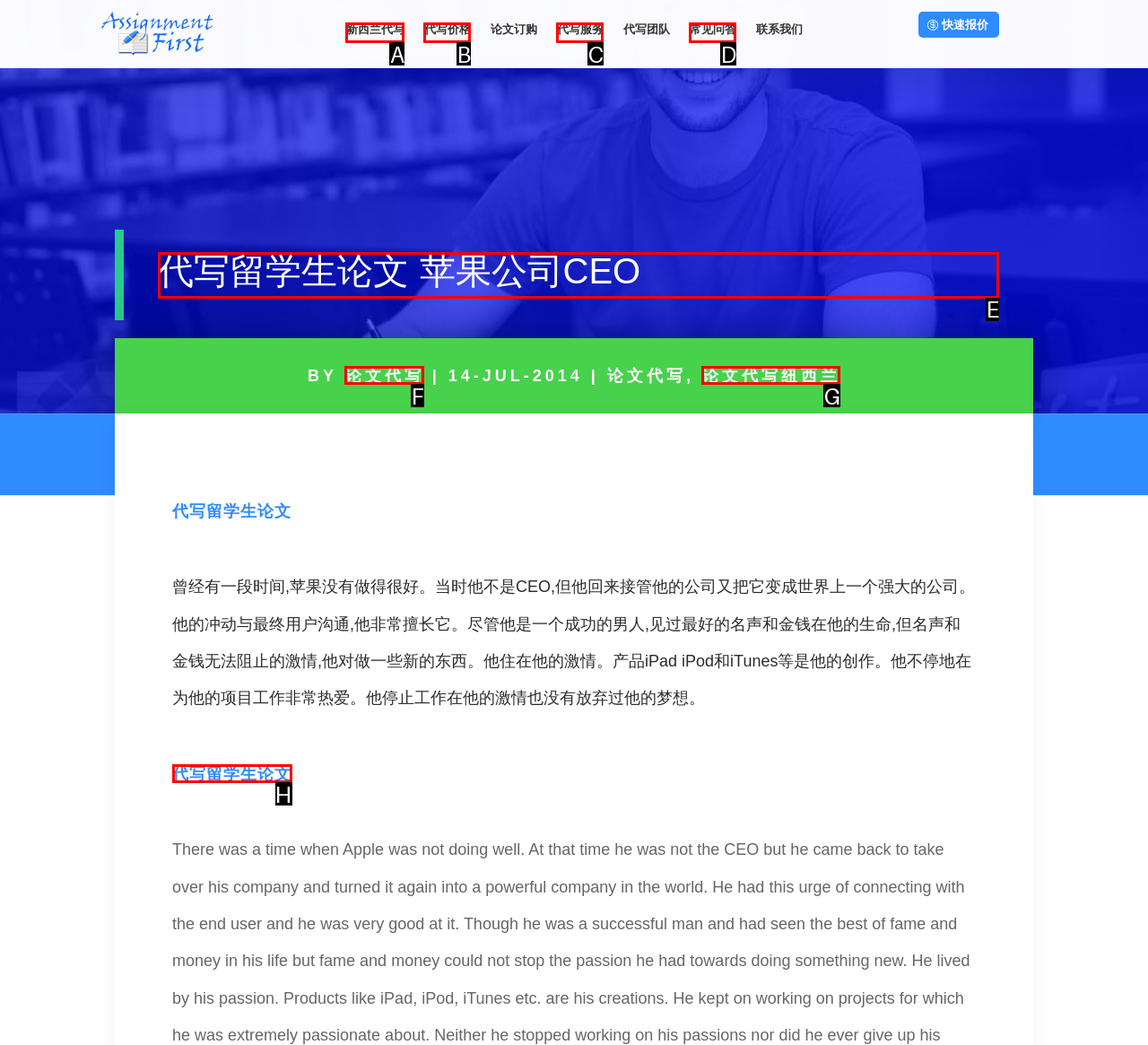Please indicate which HTML element should be clicked to fulfill the following task: check the description of 代写留学生论文 苹果公司CEO. Provide the letter of the selected option.

E